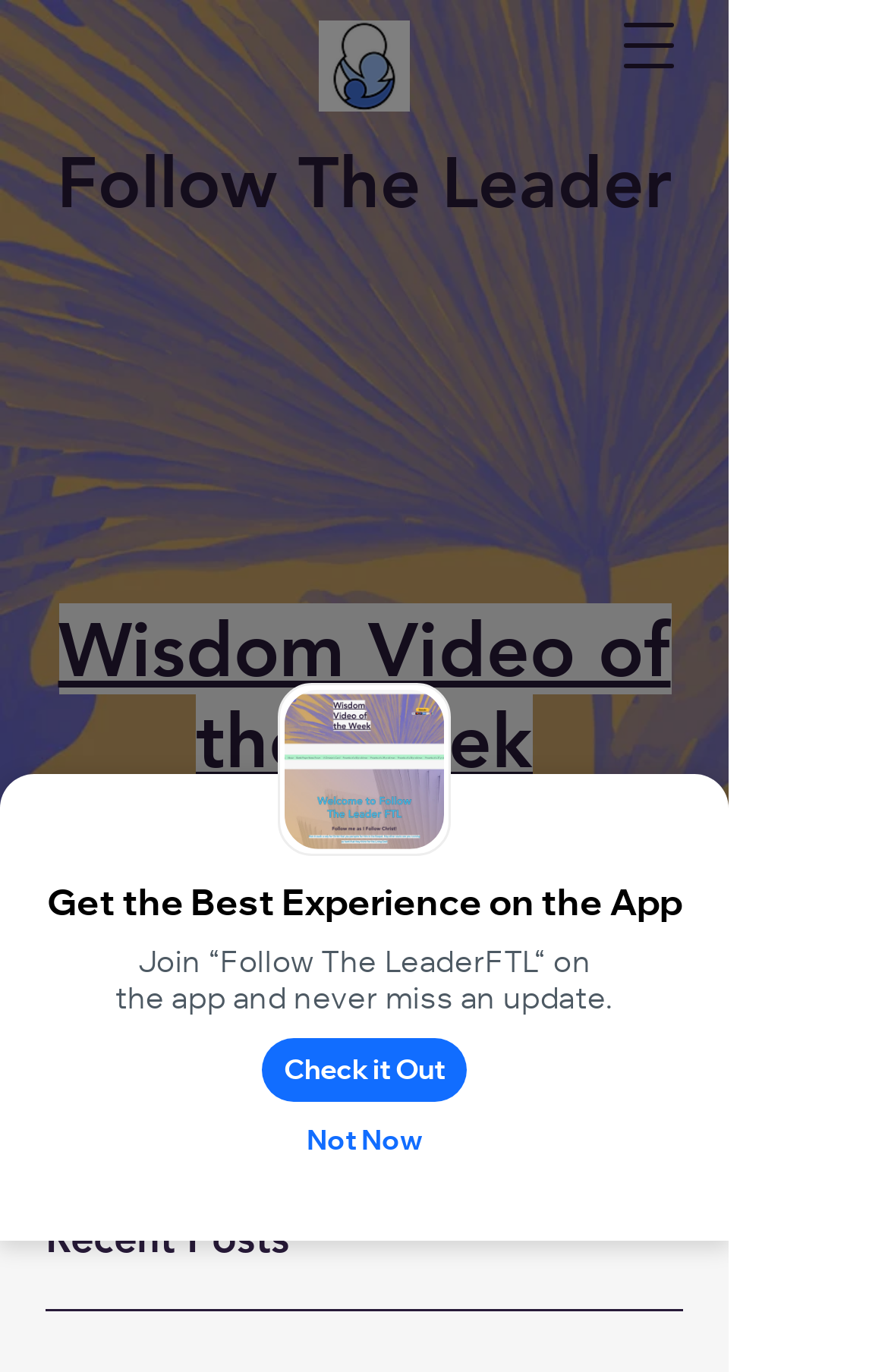Use a single word or phrase to answer the question: 
How many buttons are there on the webpage?

5